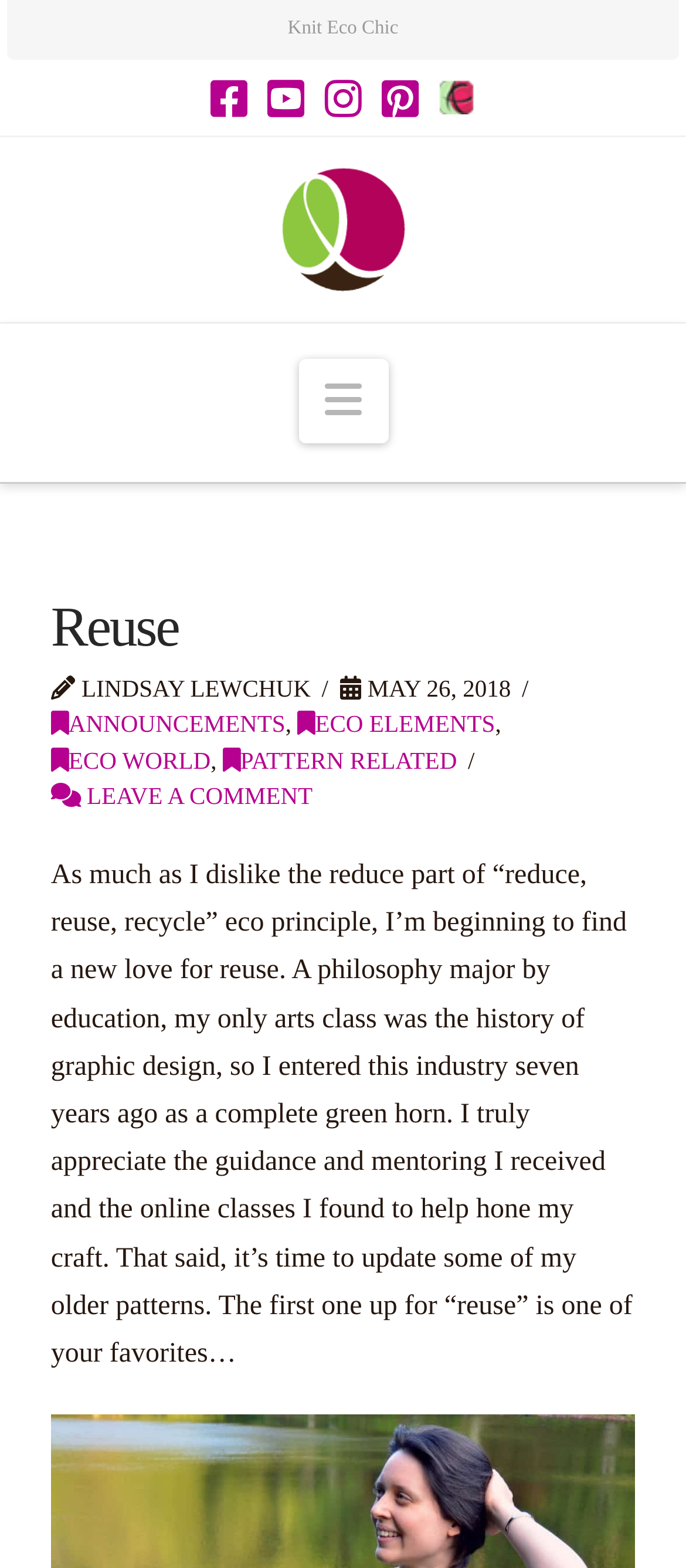How many links are there in the navigation menu?
Using the visual information, answer the question in a single word or phrase.

5